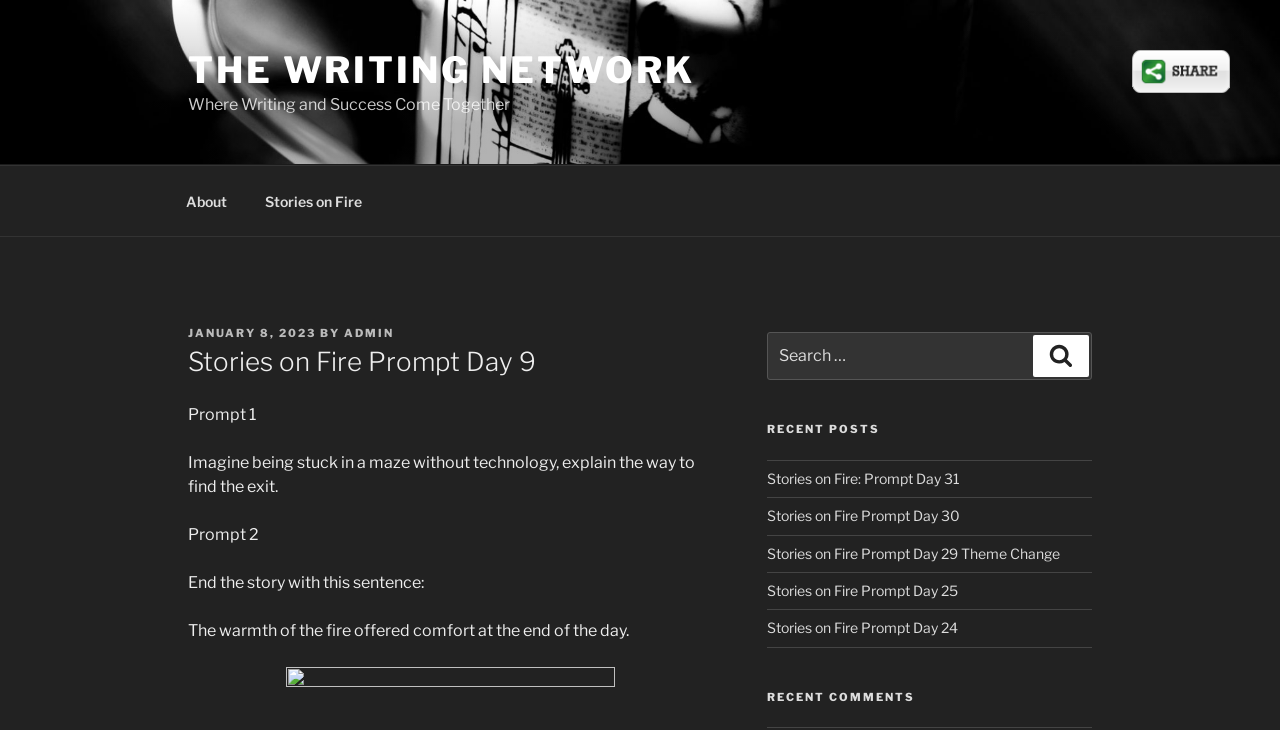Please identify the bounding box coordinates of the region to click in order to complete the given instruction: "Read the 'Stories on Fire Prompt Day 9' post". The coordinates should be four float numbers between 0 and 1, i.e., [left, top, right, bottom].

[0.147, 0.472, 0.556, 0.521]